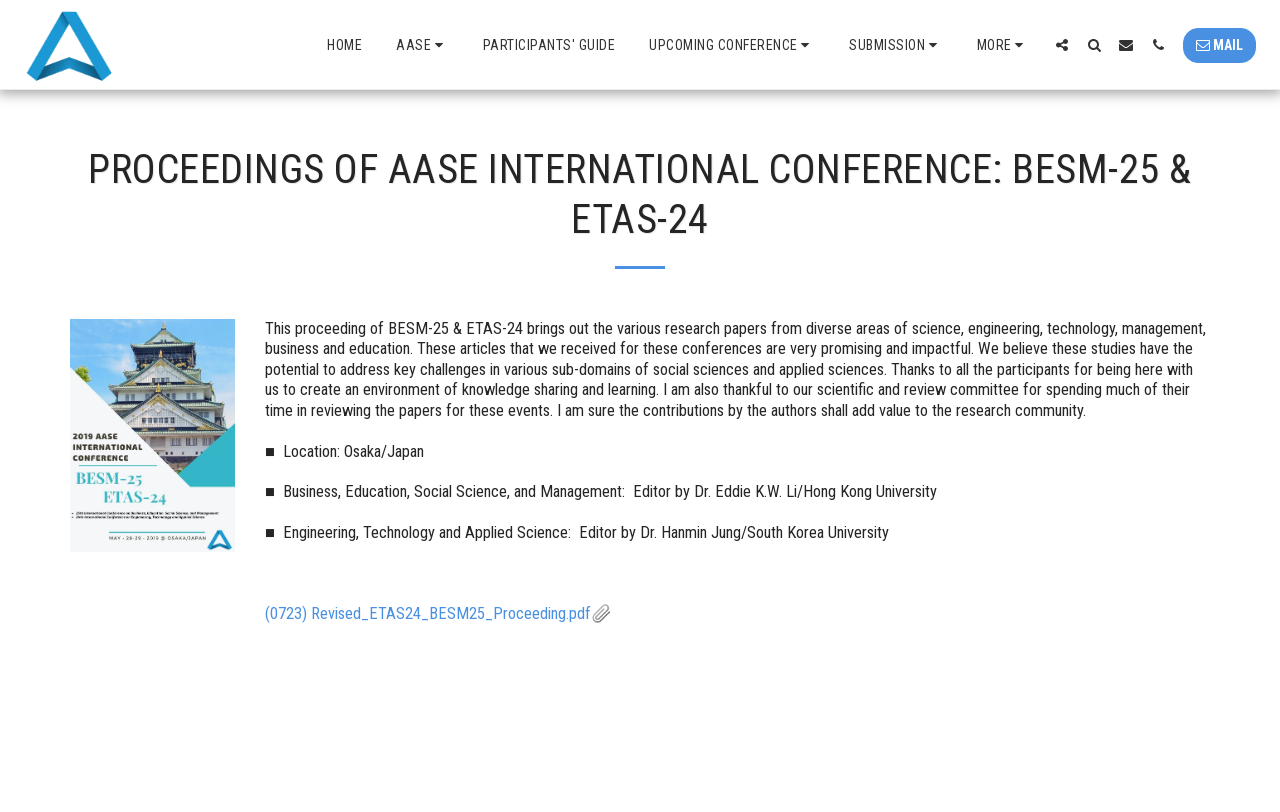Extract the main title from the webpage.

PROCEEDINGS OF AASE INTERNATIONAL CONFERENCE: BESM-25 & ETAS-24